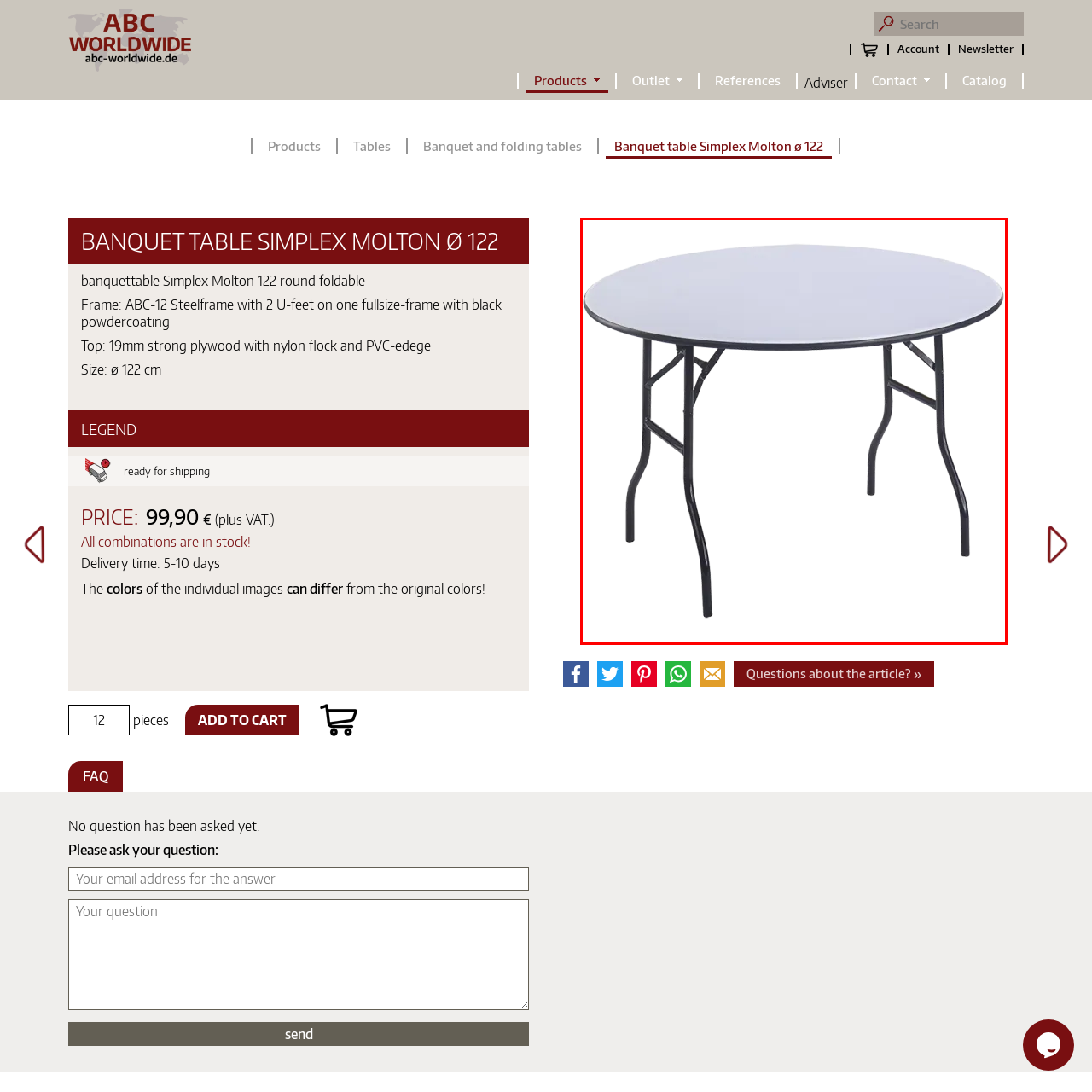Check the highlighted part in pink, What is the color of the tabletop? 
Use a single word or phrase for your answer.

Grey